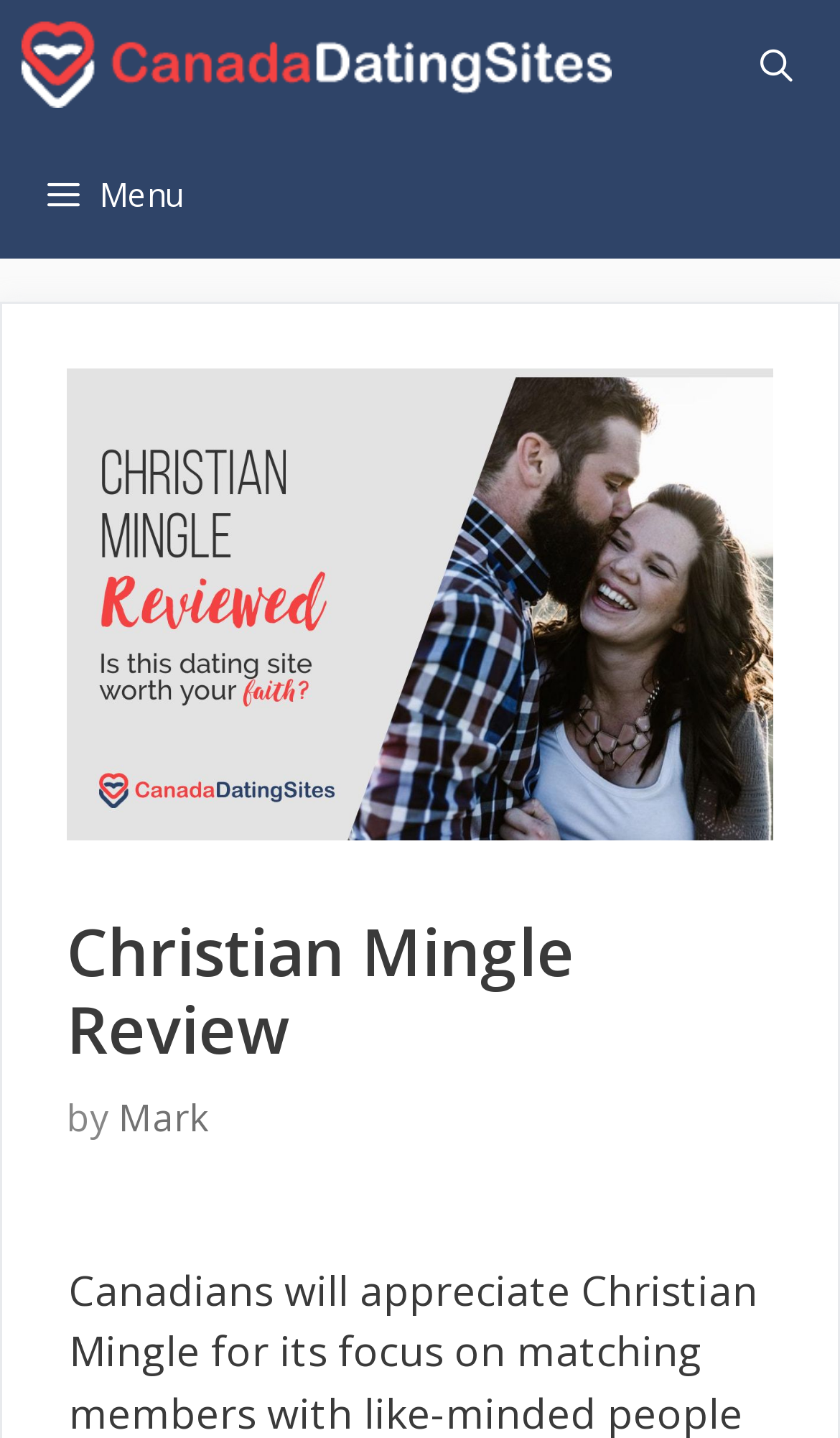Find the bounding box coordinates of the UI element according to this description: "aria-label="Open Search Bar"".

[0.848, 0.0, 1.0, 0.09]